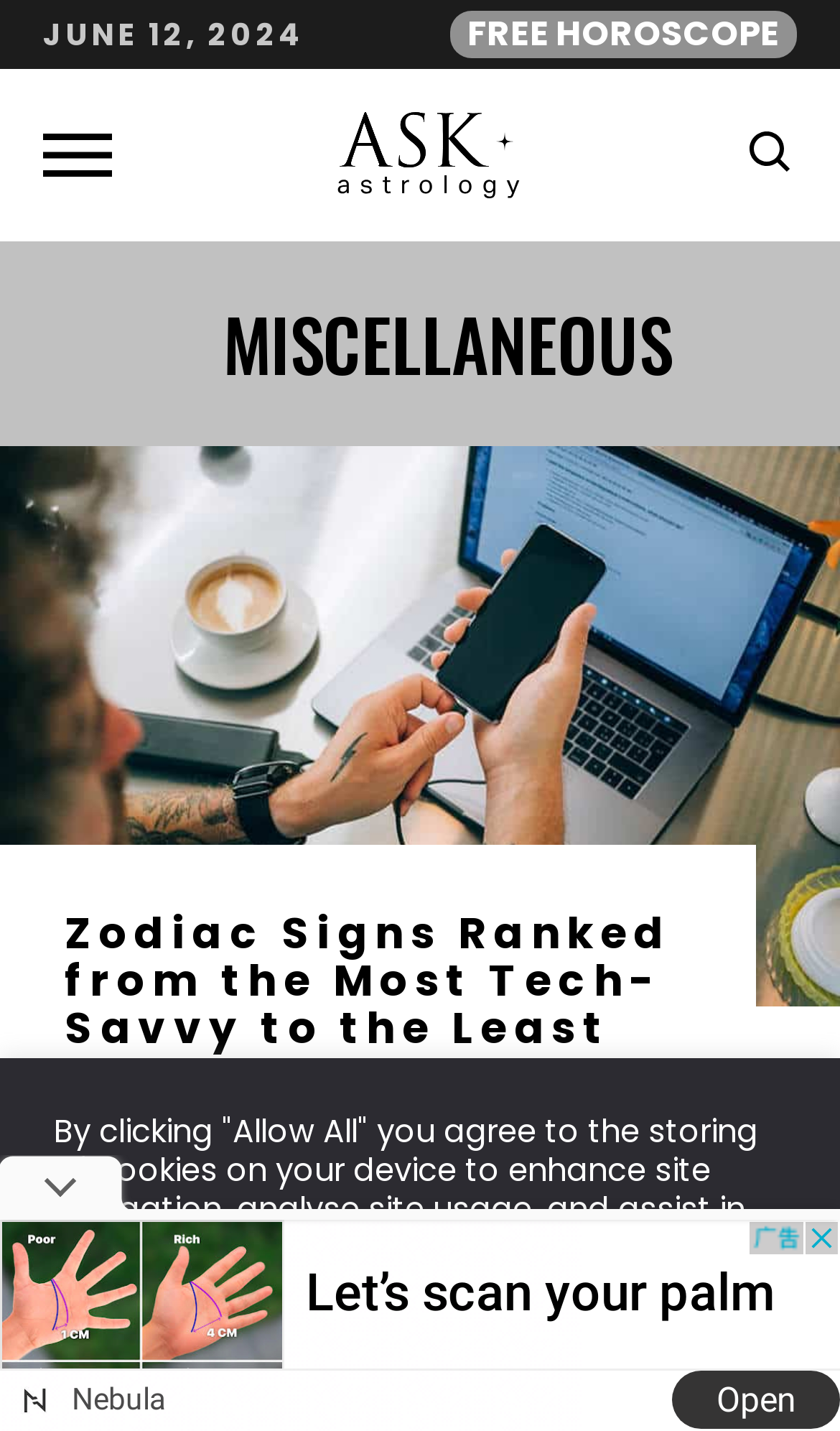Please give the bounding box coordinates of the area that should be clicked to fulfill the following instruction: "Click the 'FREE HOROSCOPE' link". The coordinates should be in the format of four float numbers from 0 to 1, i.e., [left, top, right, bottom].

[0.536, 0.008, 0.949, 0.041]